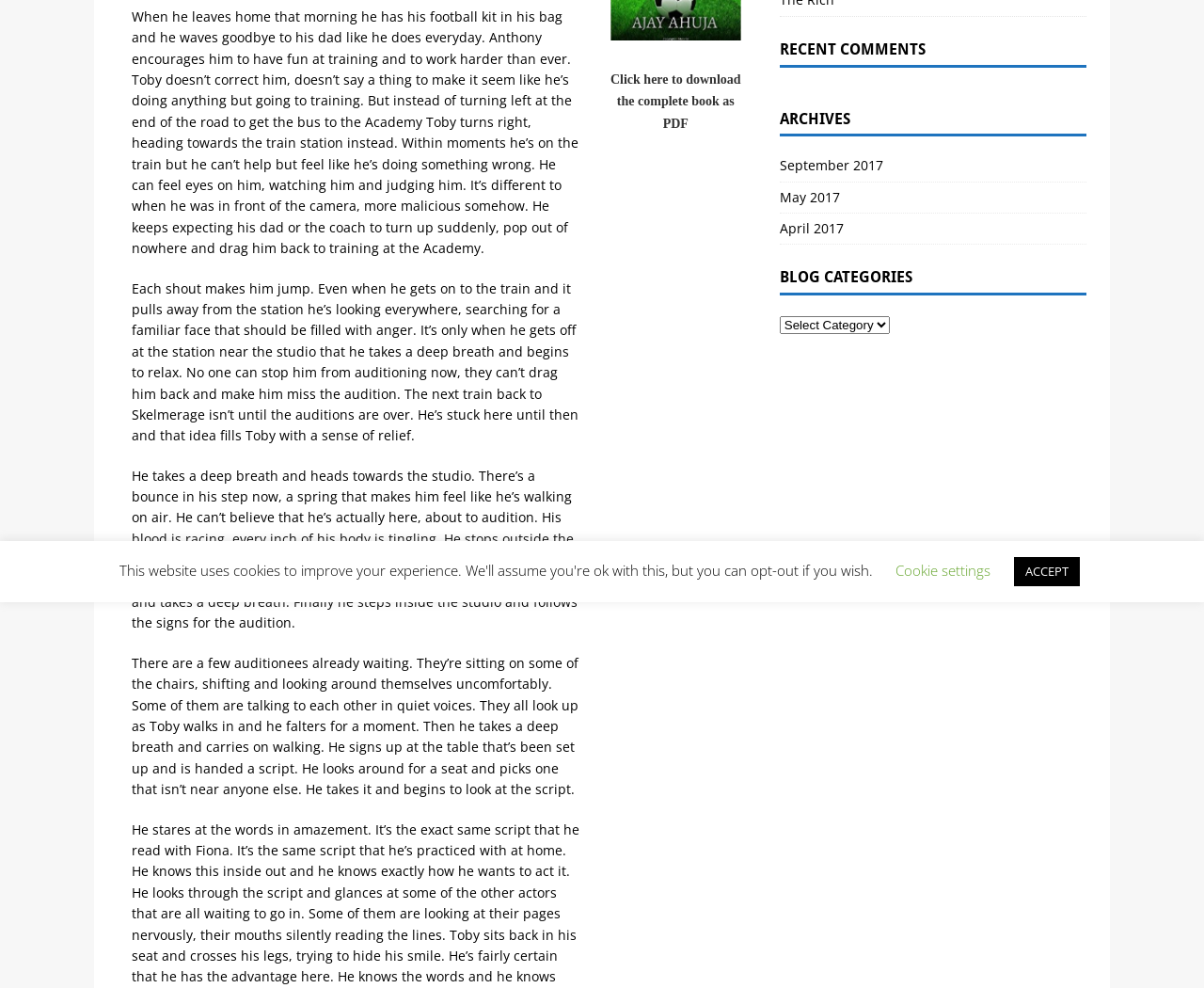Using the provided description ACCEPT, find the bounding box coordinates for the UI element. Provide the coordinates in (top-left x, top-left y, bottom-right x, bottom-right y) format, ensuring all values are between 0 and 1.

[0.842, 0.564, 0.897, 0.593]